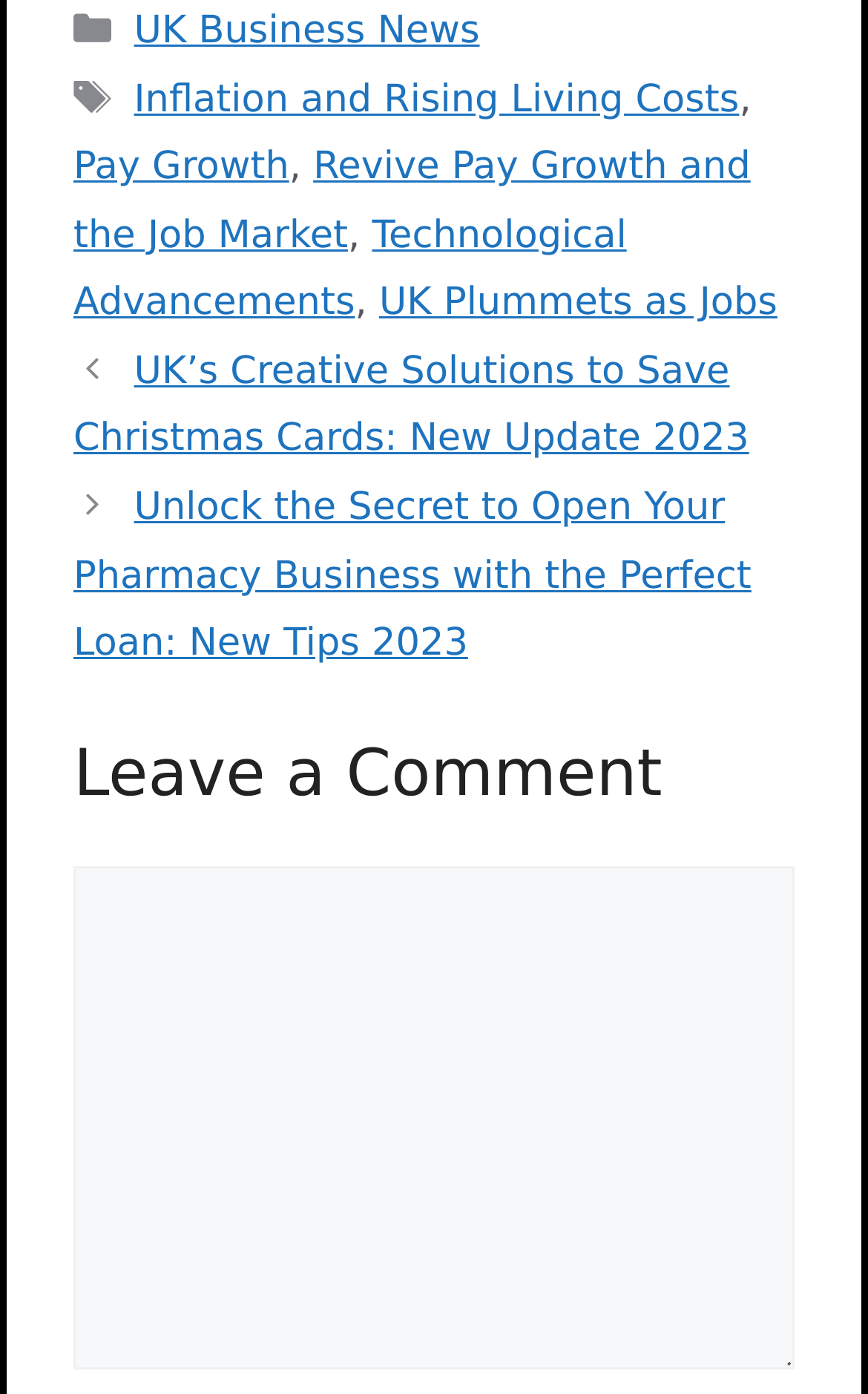Determine the coordinates of the bounding box that should be clicked to complete the instruction: "Read about Inflation and Rising Living Costs". The coordinates should be represented by four float numbers between 0 and 1: [left, top, right, bottom].

[0.154, 0.055, 0.852, 0.087]